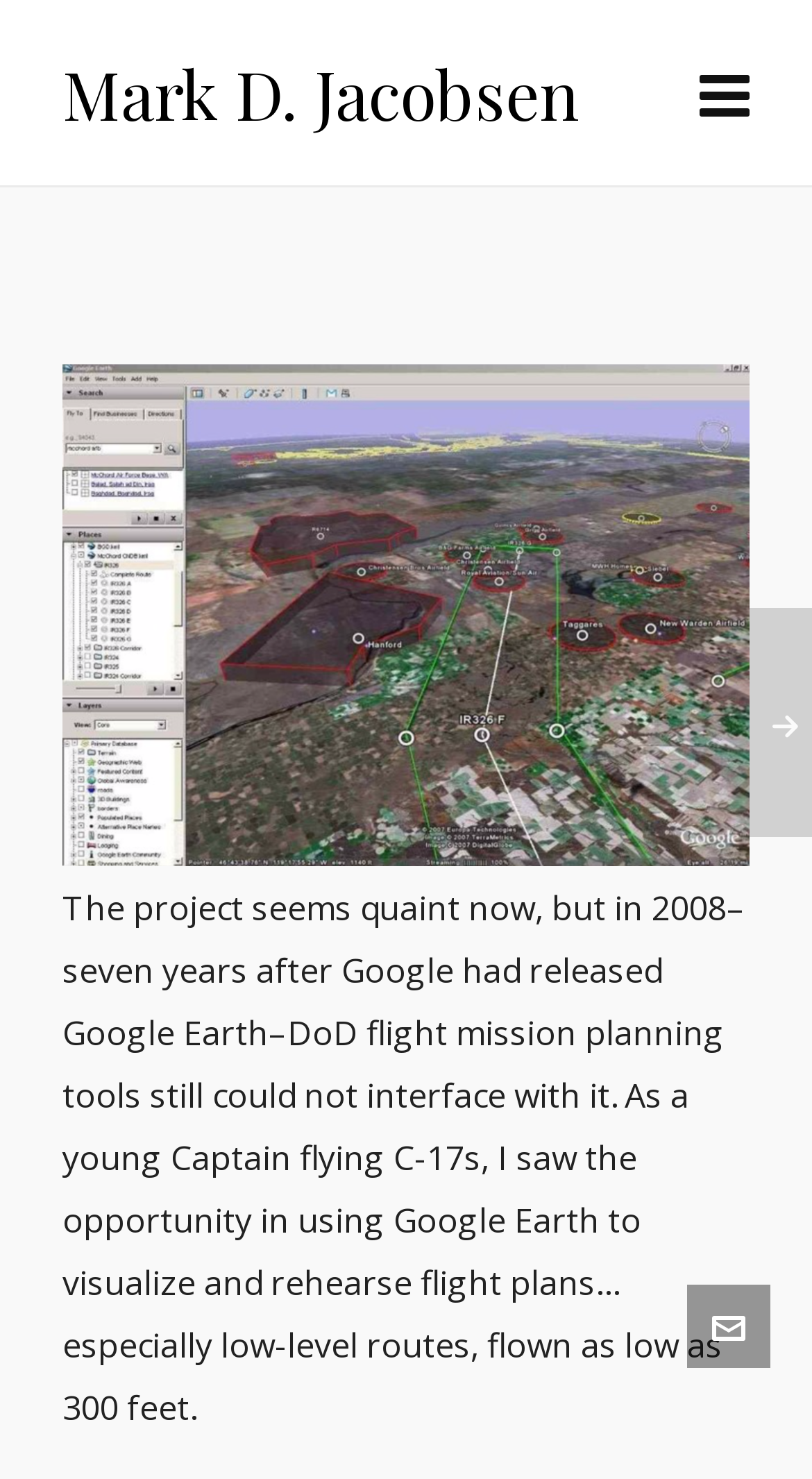Create a detailed summary of the webpage's content and design.

The webpage is about PFPS Google Earth, a tool that links DoD flight planning tools to Google Earth, created by Mark D. Jacobsen in 2008. At the top-left of the page, there is a heading with the creator's name, "Mark D. Jacobsen", which is also a clickable link. 

To the top-right, there is a link labeled "Navigation". Below the heading, a large canvas takes up most of the left and center parts of the page, spanning from the top to about one-third of the way down the page.

Below the canvas, there is a block of text that describes the project. The text explains that in 2008, DoD flight mission planning tools were not compatible with Google Earth, and the creator, as a young Captain flying C-17s, saw the potential of using Google Earth to visualize and rehearse flight plans, especially low-level routes flown as low as 300 feet.

At the bottom-right of the page, there are two icons, represented by '\ue2bb' and '\ue489', which are likely social media links or other interactive elements.